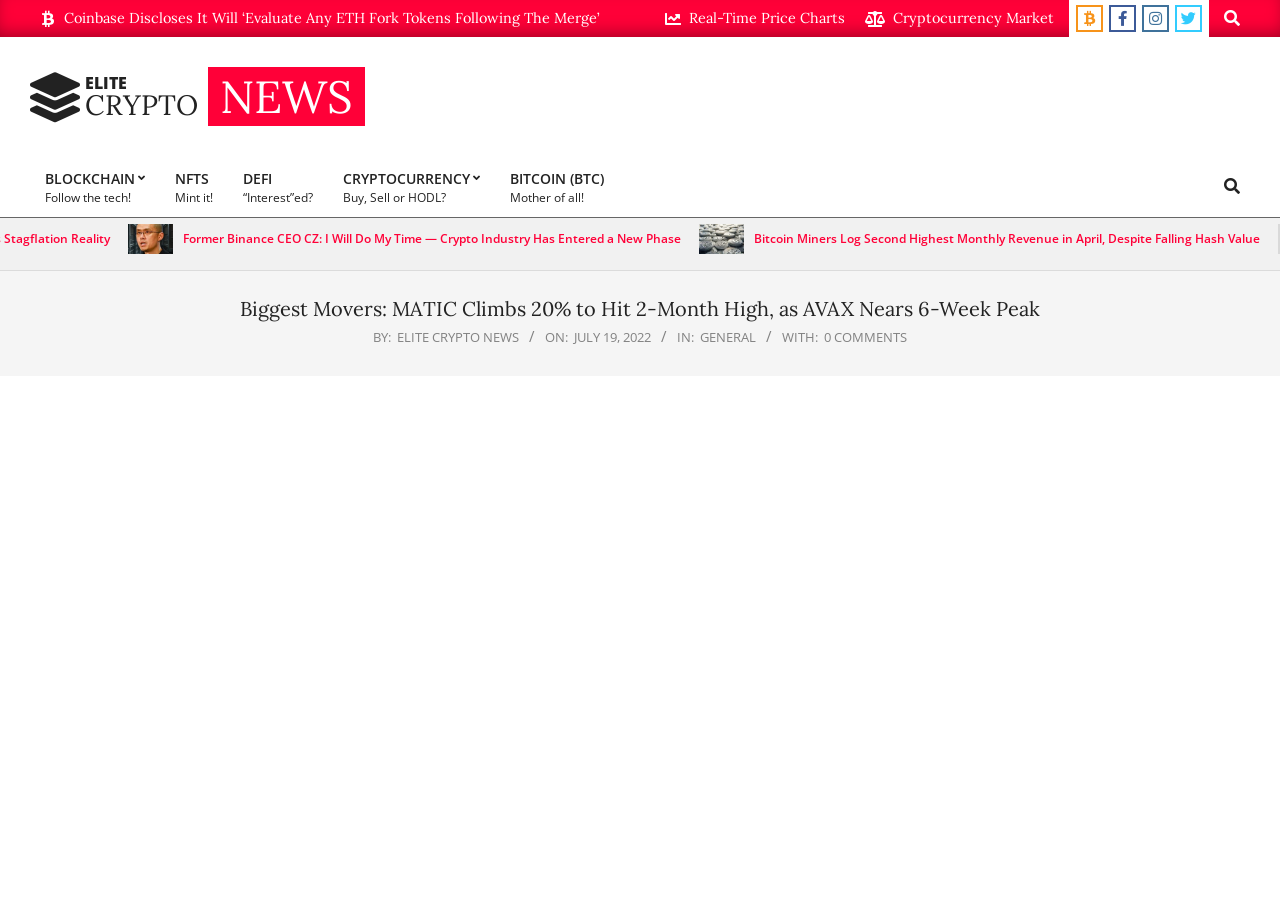Bounding box coordinates are specified in the format (top-left x, top-left y, bottom-right x, bottom-right y). All values are floating point numbers bounded between 0 and 1. Please provide the bounding box coordinate of the region this sentence describes: DEFI“Interest”ed?

[0.178, 0.175, 0.256, 0.243]